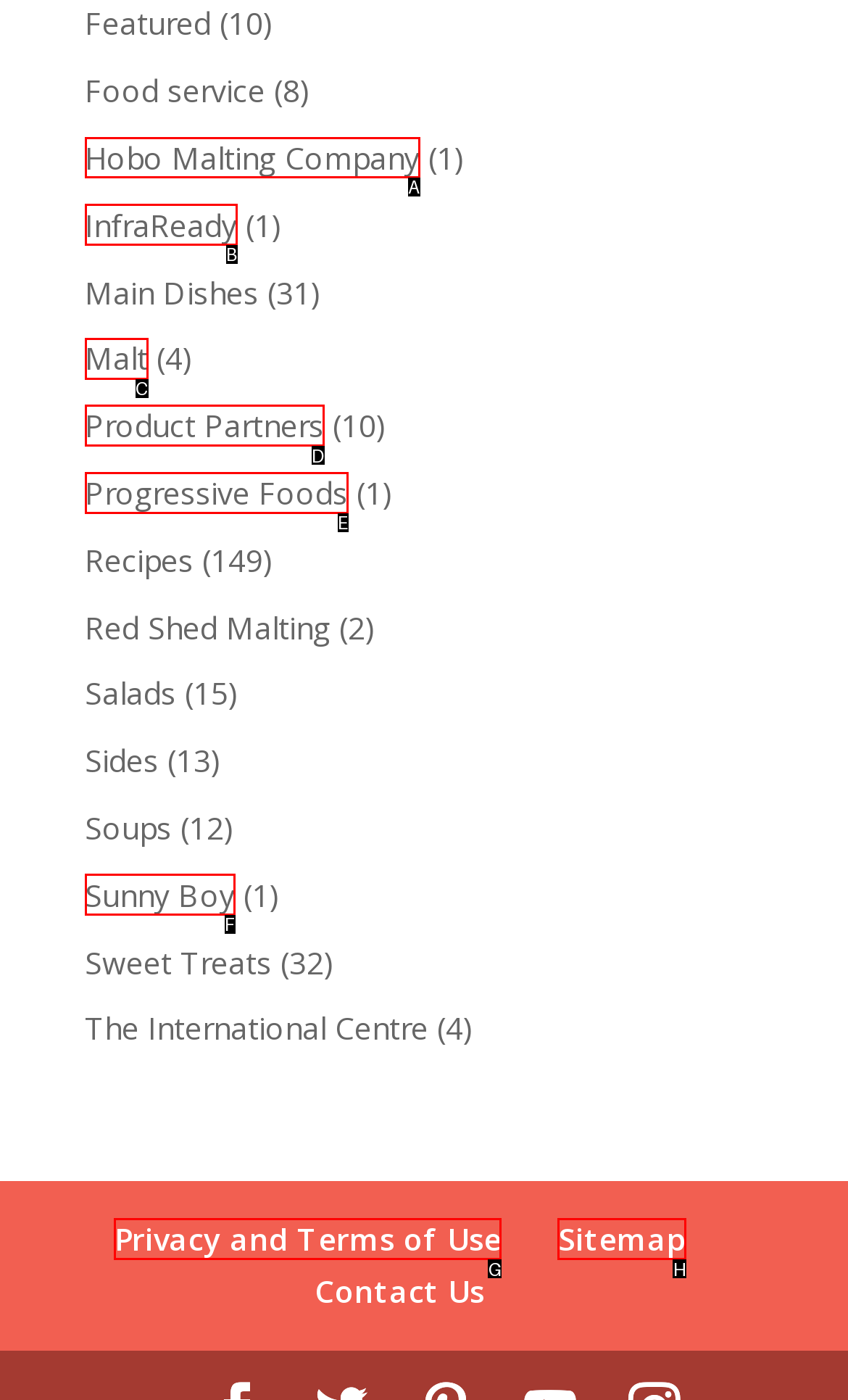Identify the letter of the option to click in order to Visit Hobo Malting Company. Answer with the letter directly.

A